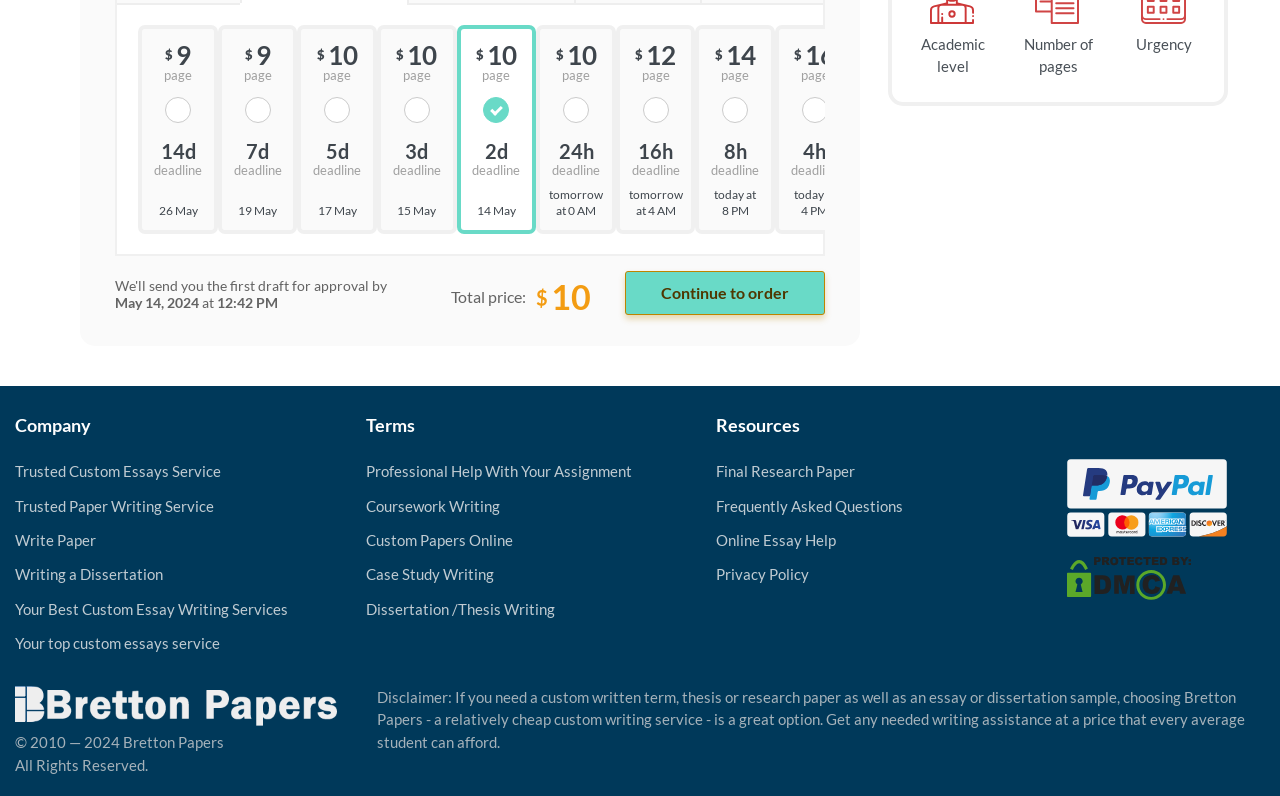Extract the bounding box coordinates for the UI element described as: "title="DMCA"".

[0.833, 0.713, 0.93, 0.735]